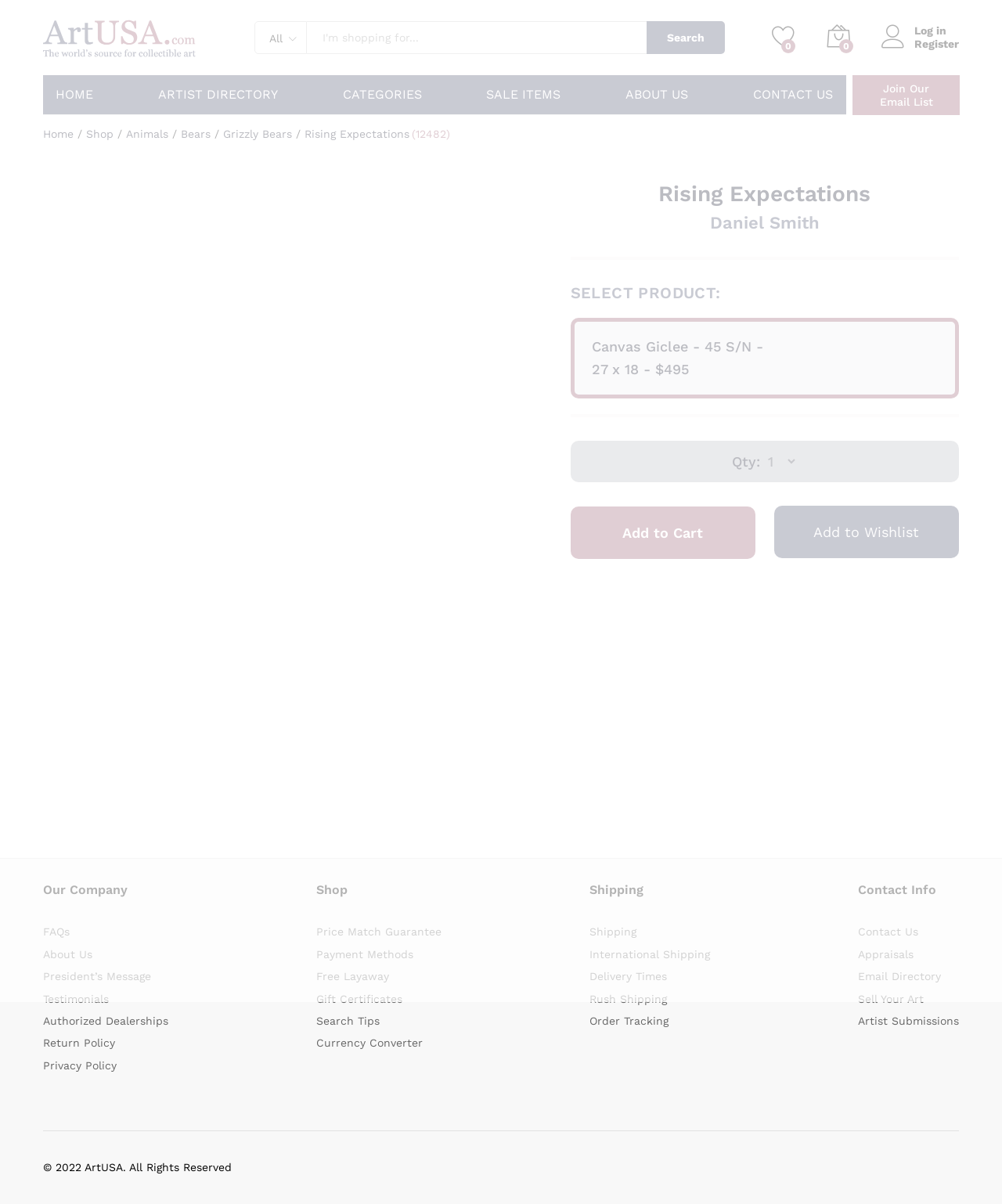Using the description "name="s" placeholder="I'm shopping for..."", predict the bounding box of the relevant HTML element.

[0.306, 0.018, 0.645, 0.045]